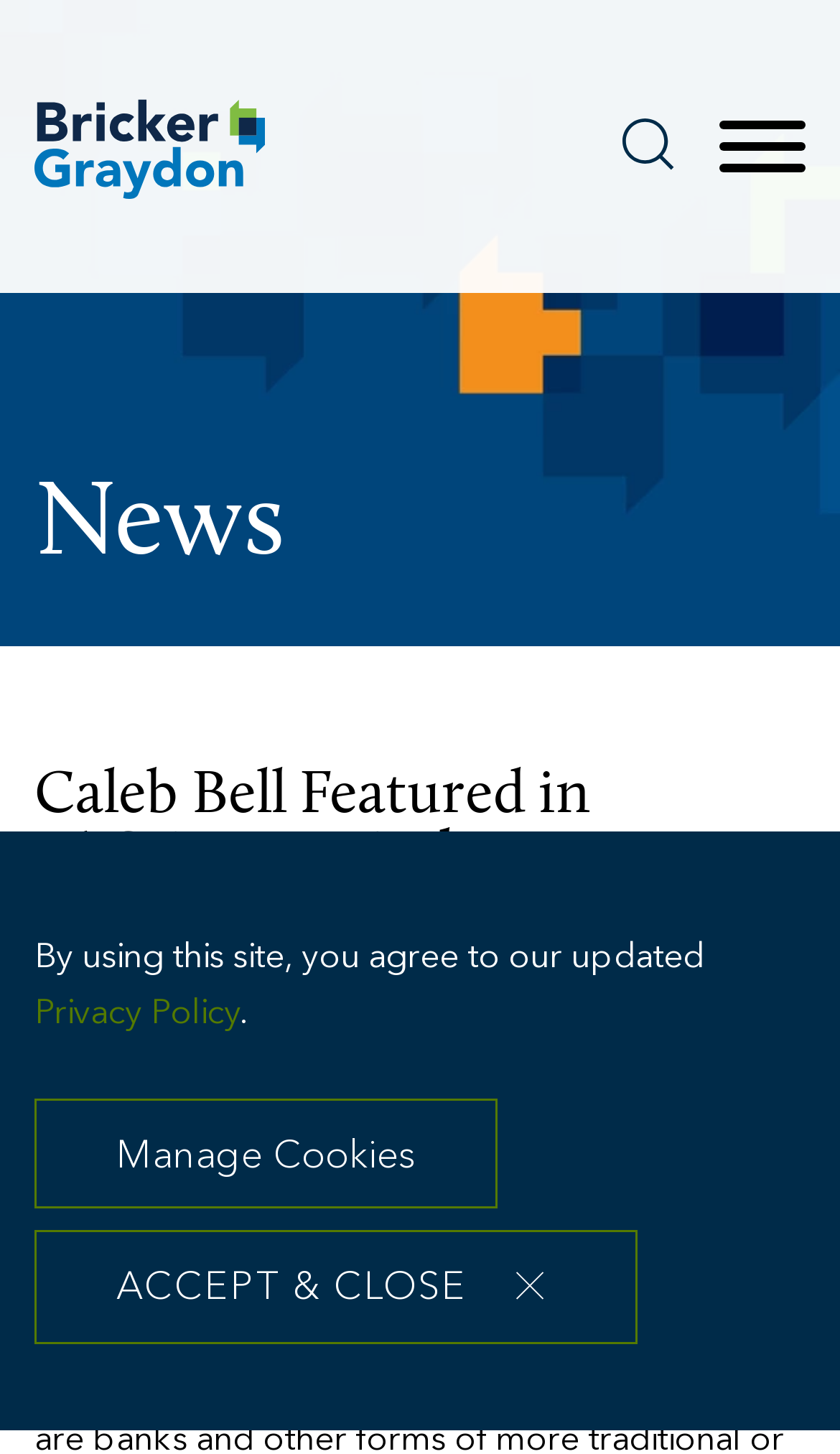Locate the bounding box coordinates of the element that should be clicked to execute the following instruction: "open main menu".

[0.846, 0.08, 0.969, 0.124]